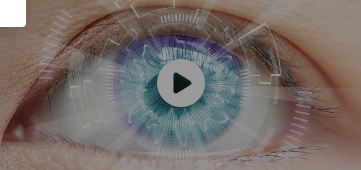What is overlaid on the eye?
Give a one-word or short phrase answer based on the image.

A play button